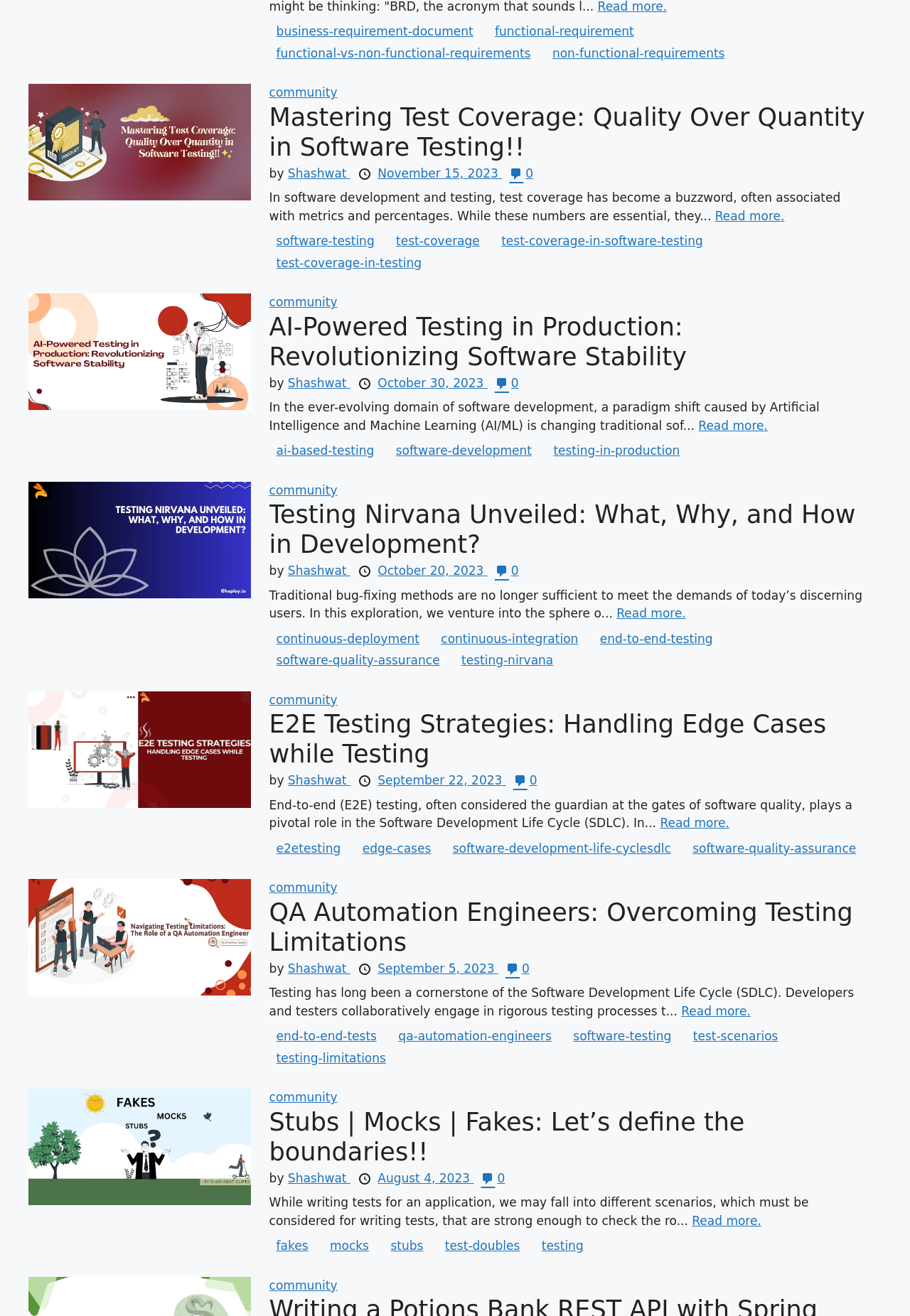Please identify the bounding box coordinates of the area I need to click to accomplish the following instruction: "Click on the 'Read more.' link".

[0.786, 0.158, 0.862, 0.169]